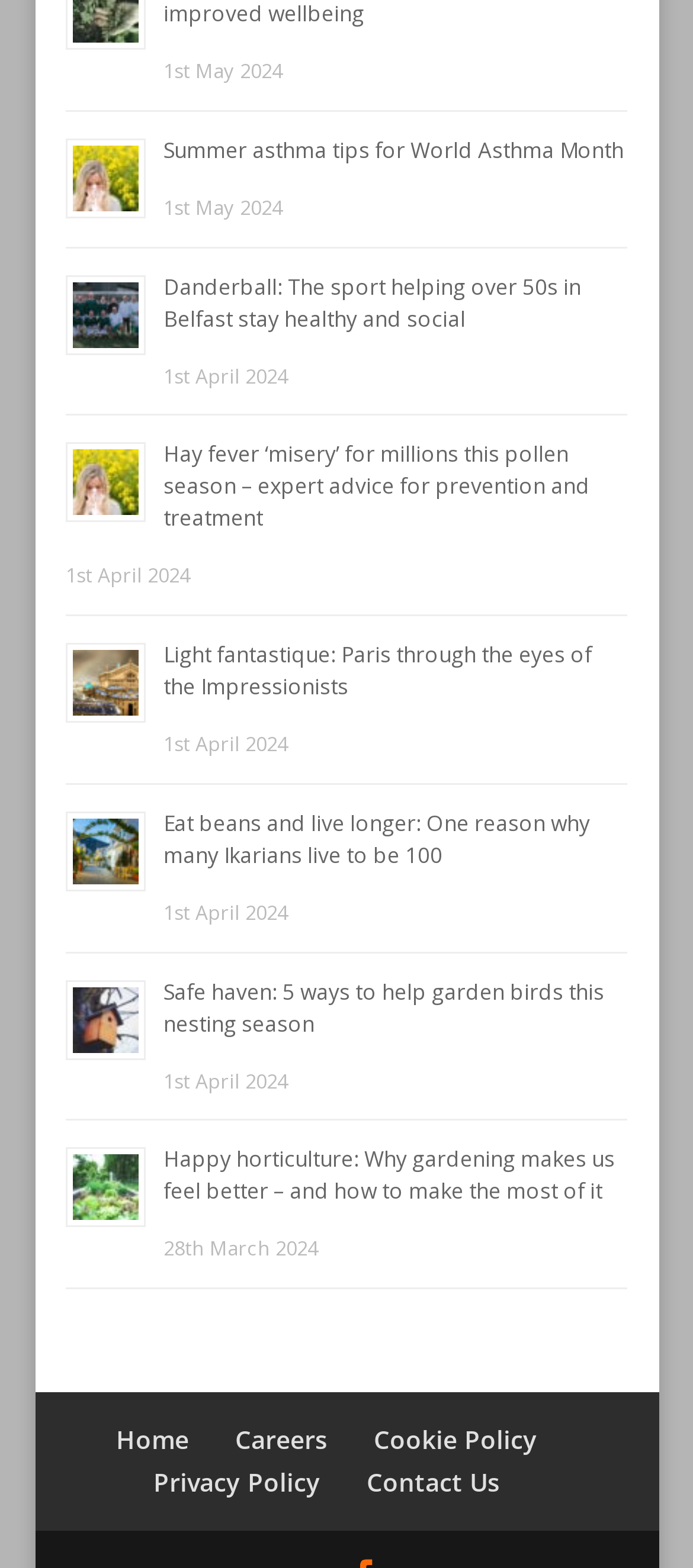Provide a one-word or brief phrase answer to the question:
What is the format of the timestamps on this webpage?

Day Month Year